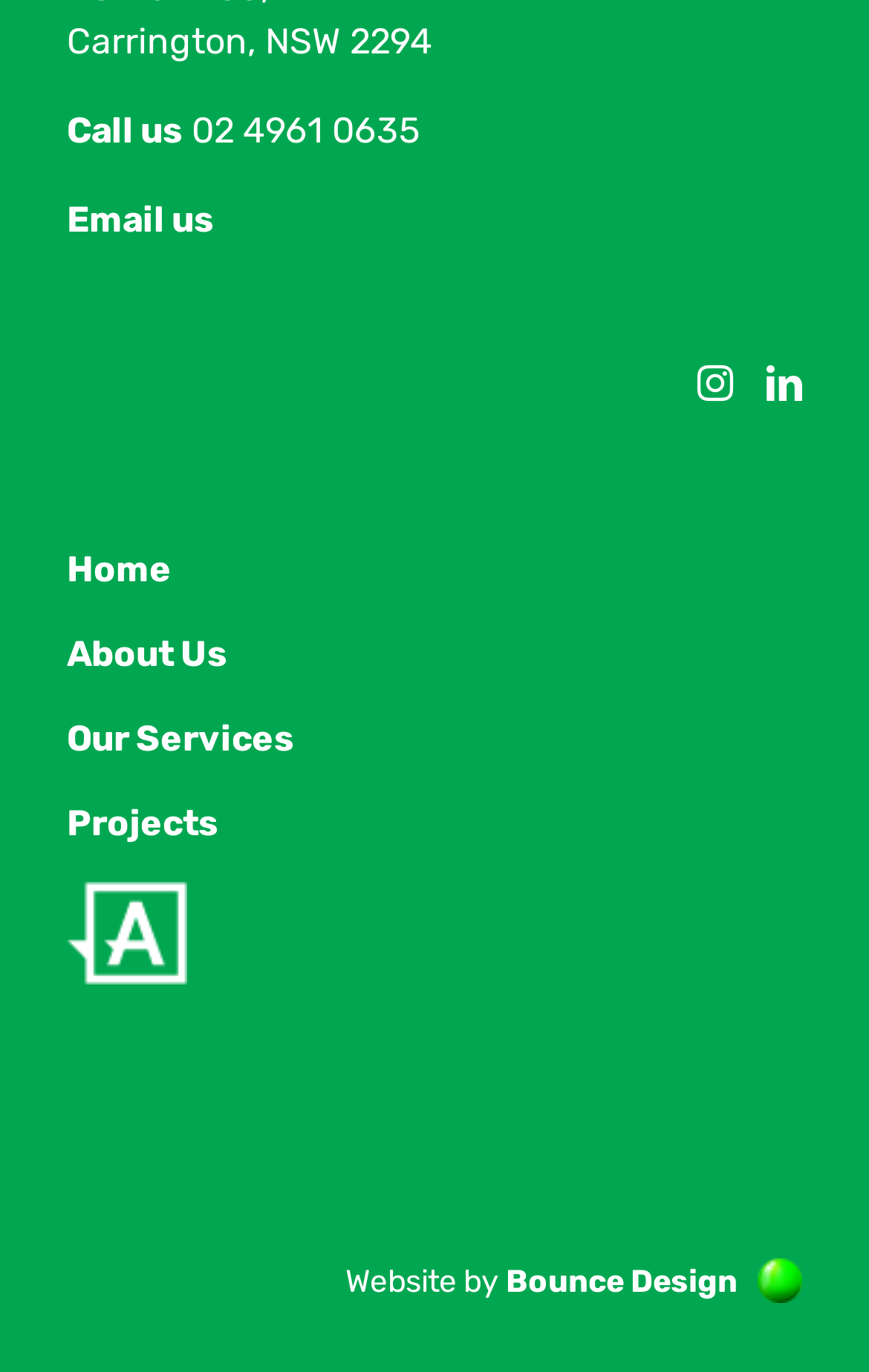Identify the bounding box coordinates of the section that should be clicked to achieve the task described: "Call the phone number".

[0.21, 0.08, 0.485, 0.111]